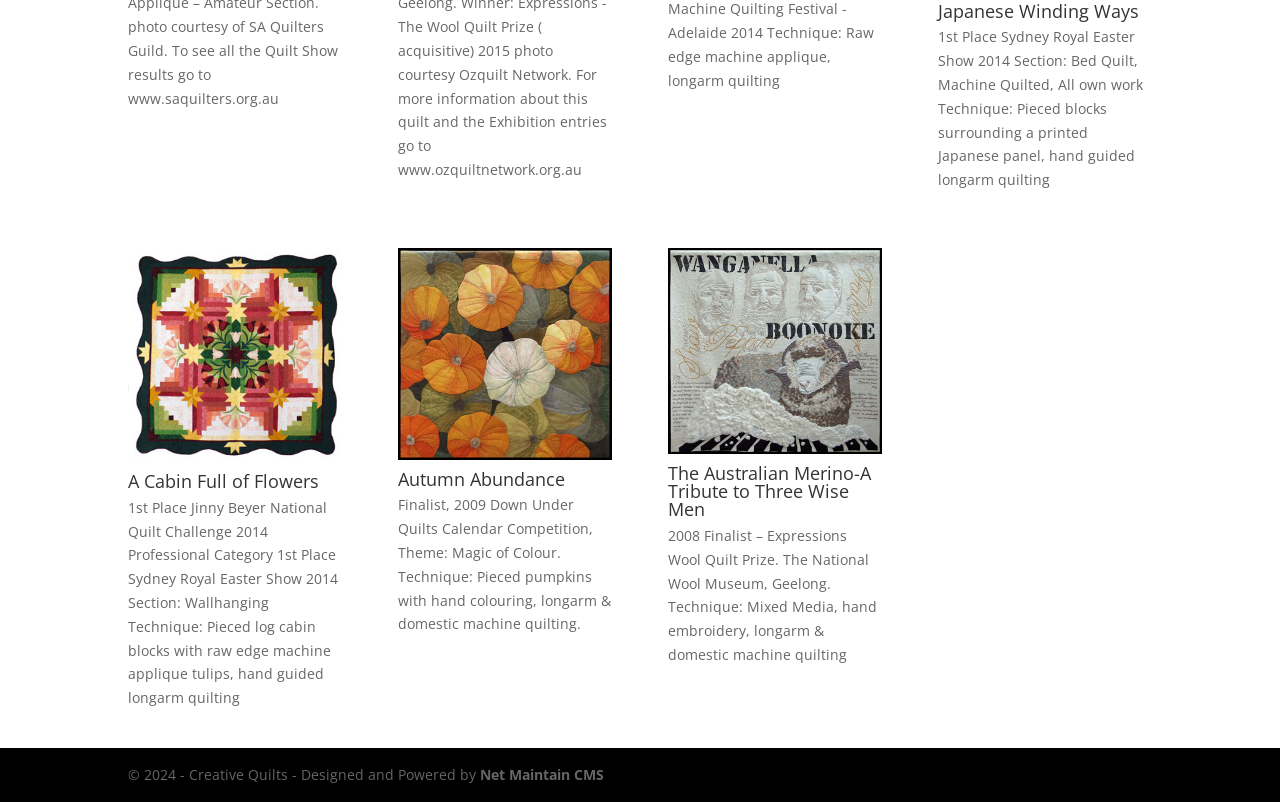Identify the bounding box of the HTML element described as: "title="Autumn Abundance"".

[0.311, 0.555, 0.478, 0.578]